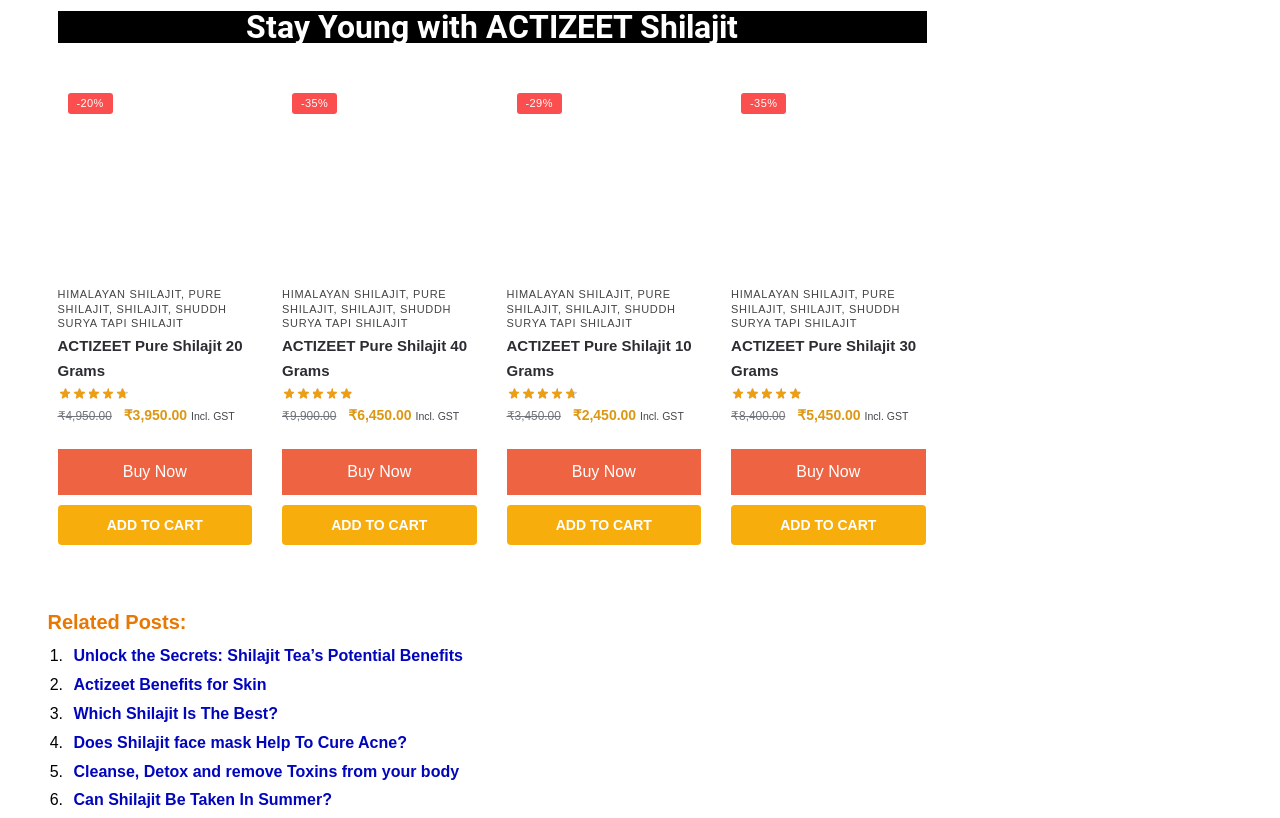What is the price inclusion of the products?
Answer the question with a single word or phrase by looking at the picture.

Incl. GST